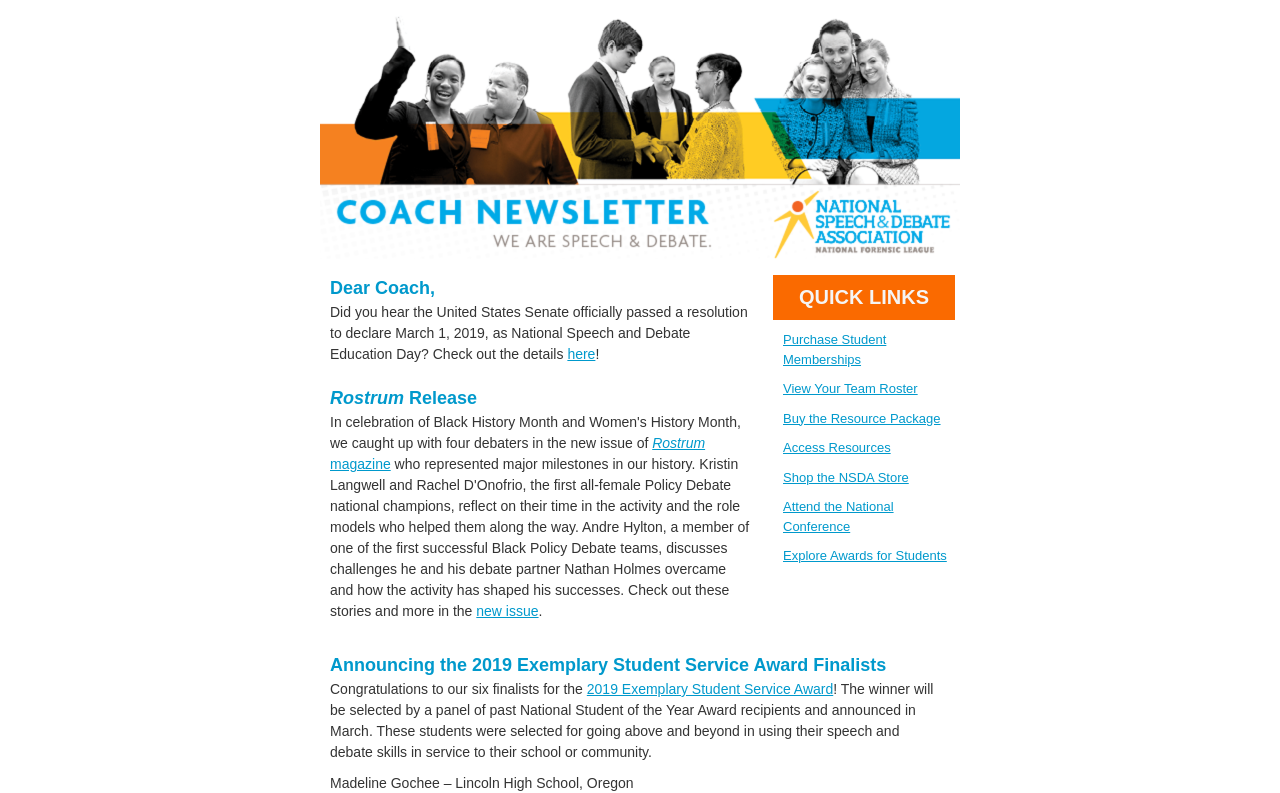Please indicate the bounding box coordinates of the element's region to be clicked to achieve the instruction: "Check out the new issue of Rostrum magazine". Provide the coordinates as four float numbers between 0 and 1, i.e., [left, top, right, bottom].

[0.25, 0.473, 0.6, 0.81]